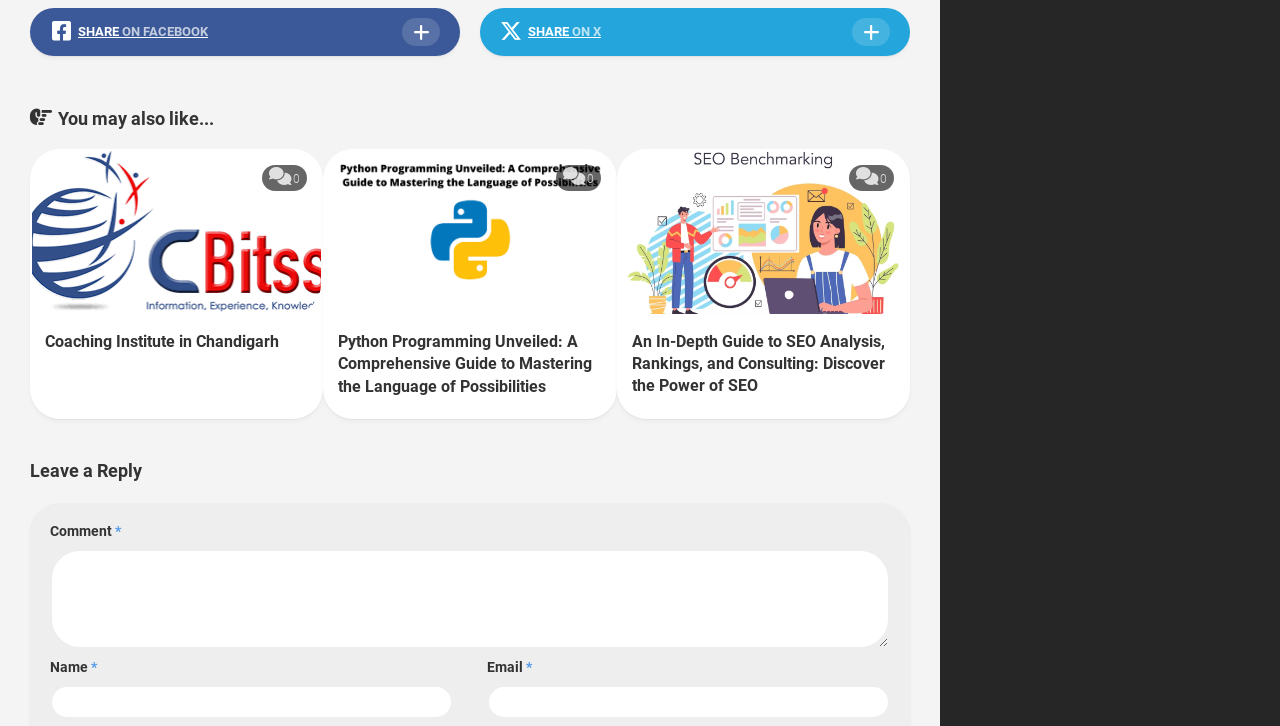For the element described, predict the bounding box coordinates as (top-left x, top-left y, bottom-right x, bottom-right y). All values should be between 0 and 1. Element description: parent_node: 0

[0.254, 0.208, 0.48, 0.433]